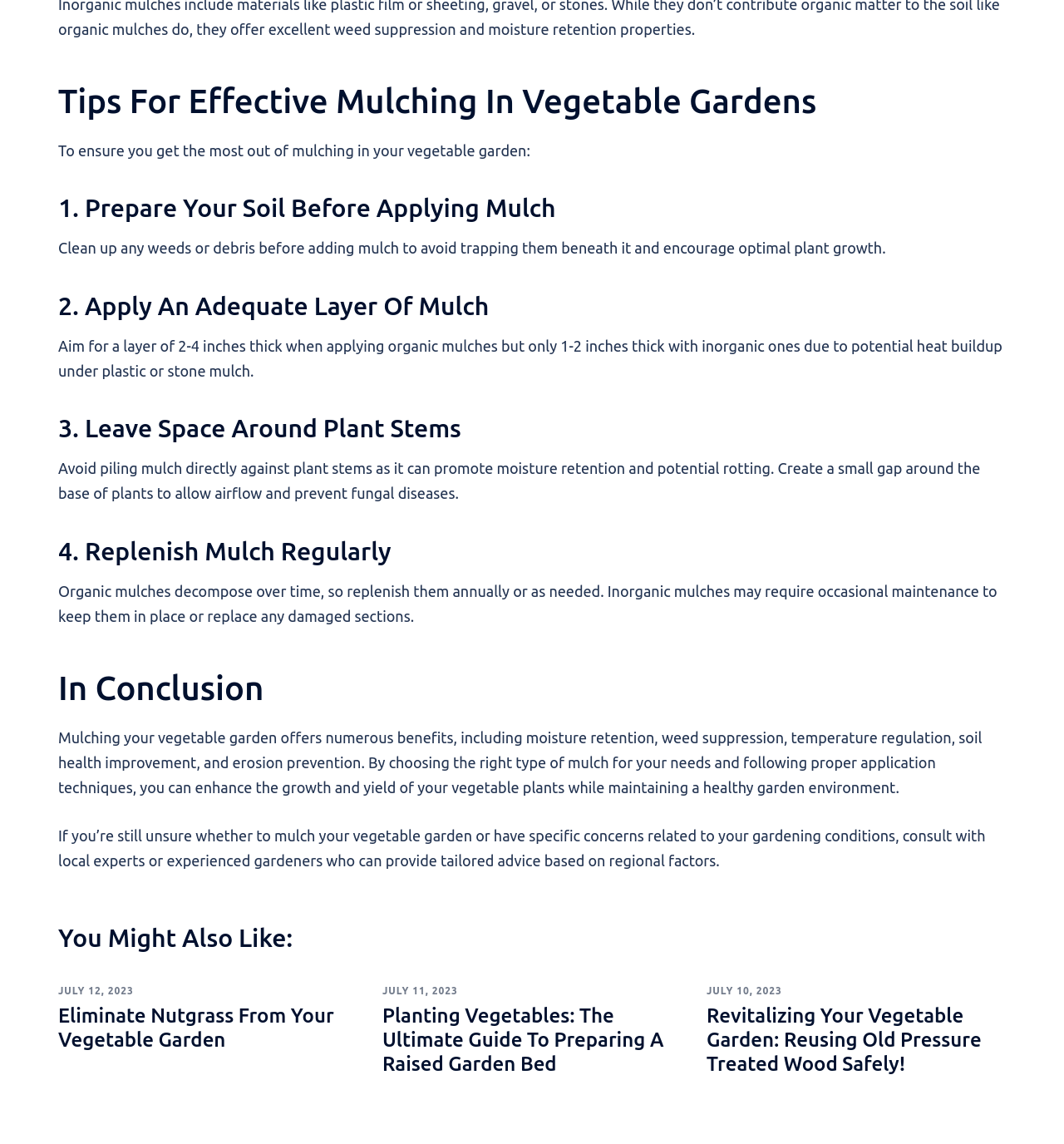Mark the bounding box of the element that matches the following description: "July 11, 2023July 12, 2023".

[0.359, 0.861, 0.43, 0.871]